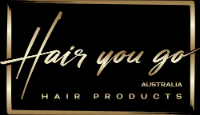What is the essence of the company's products?
Please give a detailed and elaborate answer to the question based on the image.

The caption states that the tagline 'HAIR PRODUCTS' captures the essence of professional hair care offered by the company, implying that the company specializes in providing high-quality hair care products.